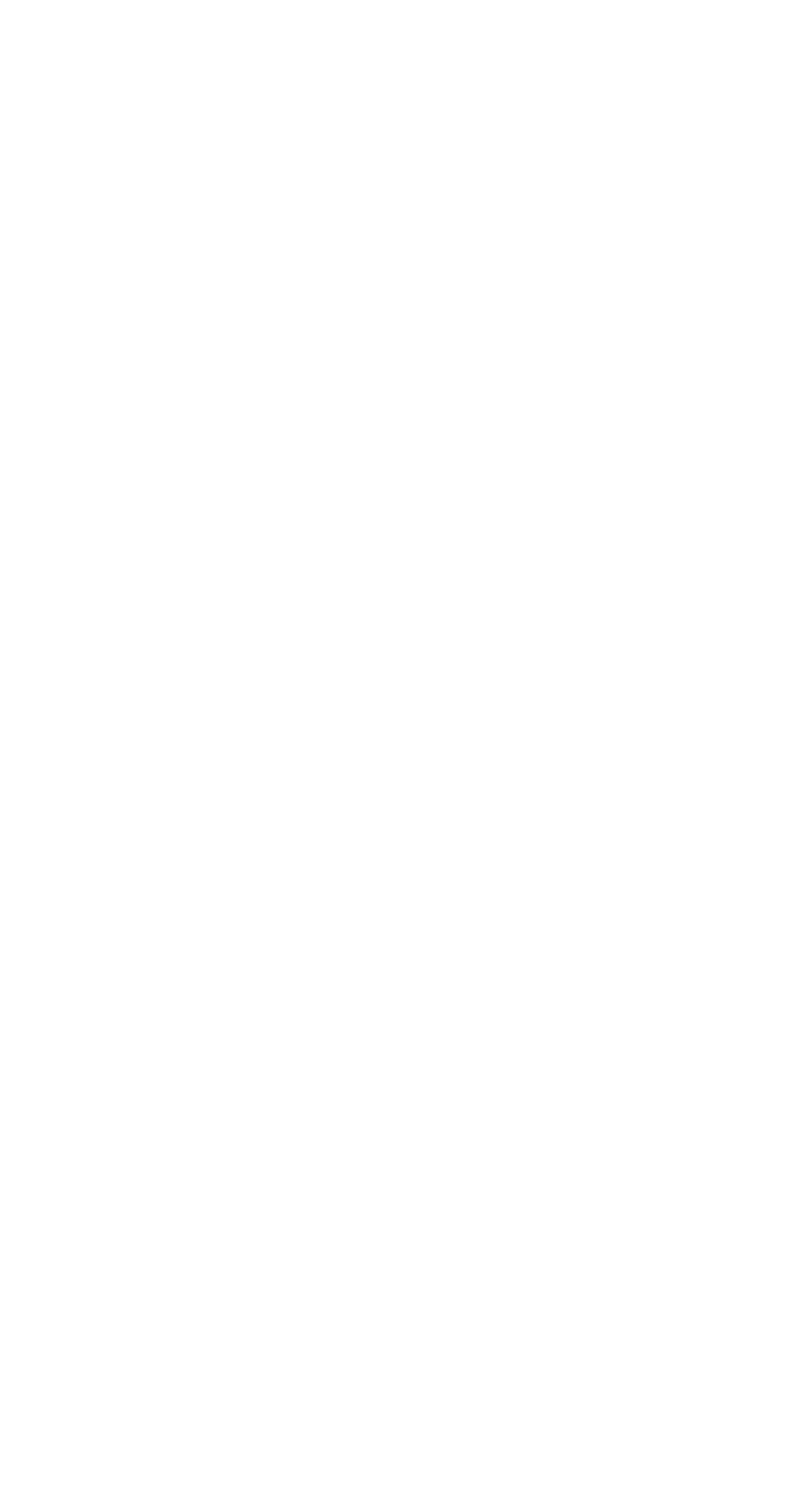What are the main categories on this webpage?
Carefully analyze the image and provide a thorough answer to the question.

By analyzing the webpage structure, I noticed that there are three main headings: 'Products & Solutions', 'Resources', and 'Legal'. These headings seem to categorize the links and information provided on the webpage.